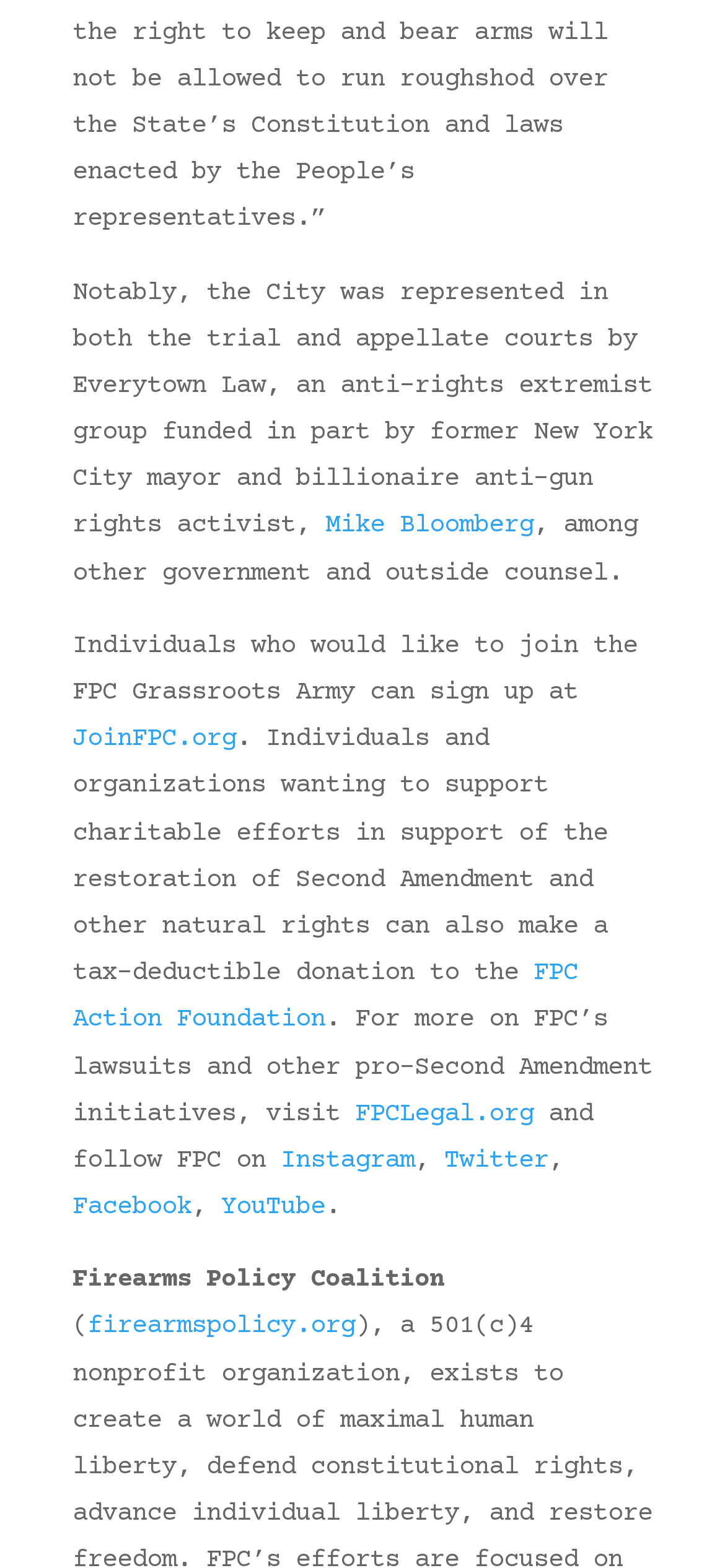Using the webpage screenshot and the element description firearmspolicy.org, determine the bounding box coordinates. Specify the coordinates in the format (top-left x, top-left y, bottom-right x, bottom-right y) with values ranging from 0 to 1.

[0.121, 0.837, 0.49, 0.856]